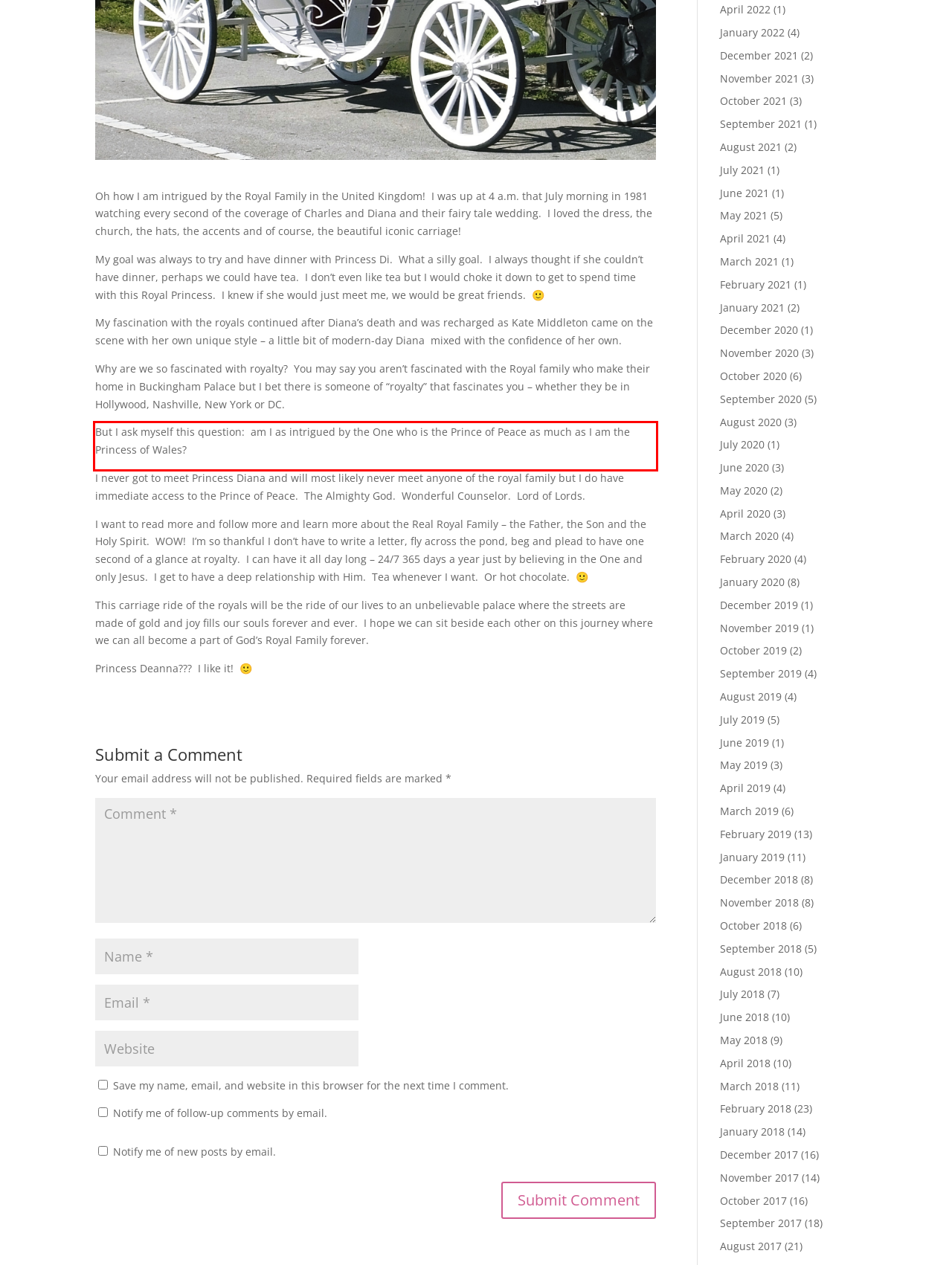Using the webpage screenshot, recognize and capture the text within the red bounding box.

But I ask myself this question: am I as intrigued by the One who is the Prince of Peace as much as I am the Princess of Wales?